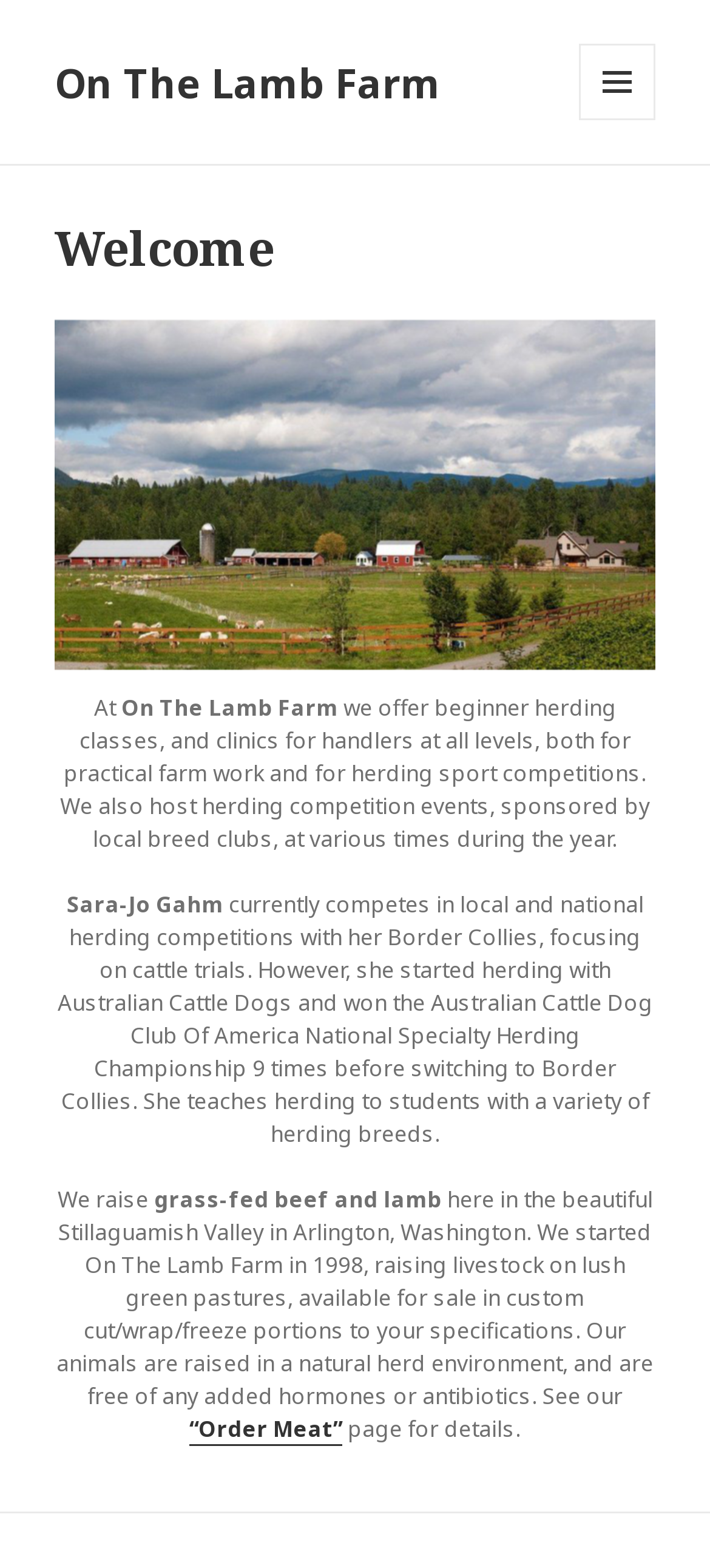Find the bounding box coordinates for the element described here: "On The Lamb Farm".

[0.077, 0.035, 0.62, 0.07]